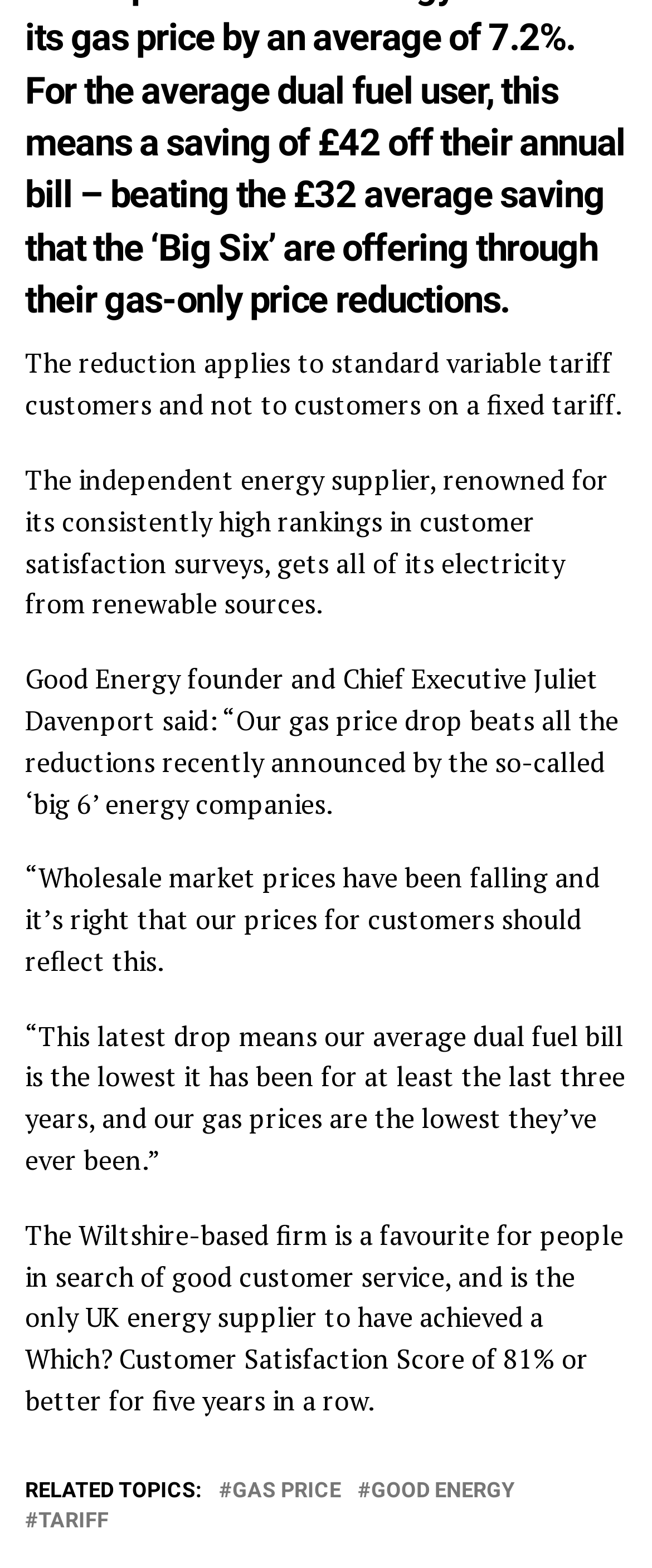Provide a brief response in the form of a single word or phrase:
What is the lowest price for Good Energy's average dual fuel bill?

Three years